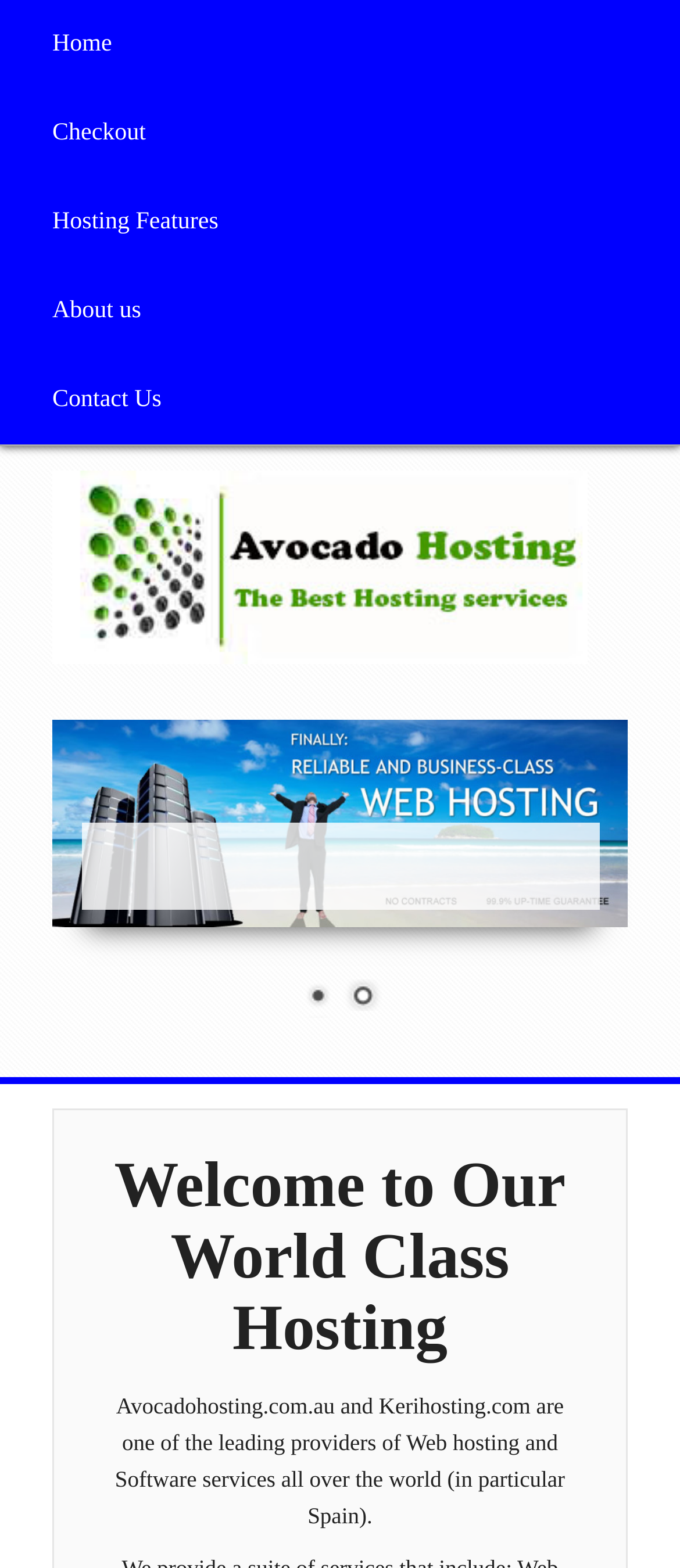Determine the bounding box coordinates for the area that should be clicked to carry out the following instruction: "Click on About us".

[0.038, 0.17, 0.962, 0.227]